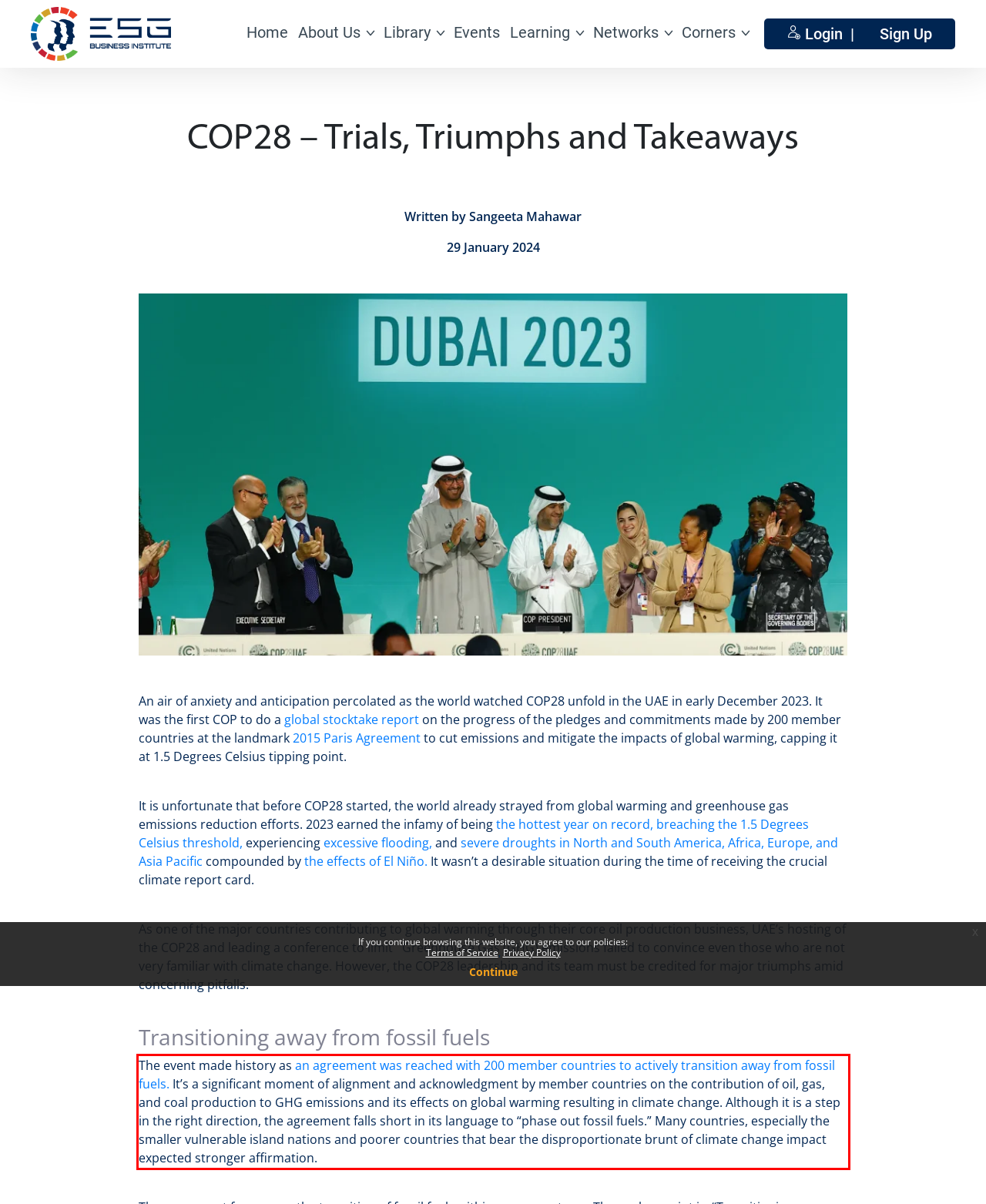Please examine the webpage screenshot containing a red bounding box and use OCR to recognize and output the text inside the red bounding box.

The event made history as an agreement was reached with 200 member countries to actively transition away from fossil fuels. It’s a significant moment of alignment and acknowledgment by member countries on the contribution of oil, gas, and coal production to GHG emissions and its effects on global warming resulting in climate change. Although it is a step in the right direction, the agreement falls short in its language to “phase out fossil fuels.” Many countries, especially the smaller vulnerable island nations and poorer countries that bear the disproportionate brunt of climate change impact expected stronger affirmation.